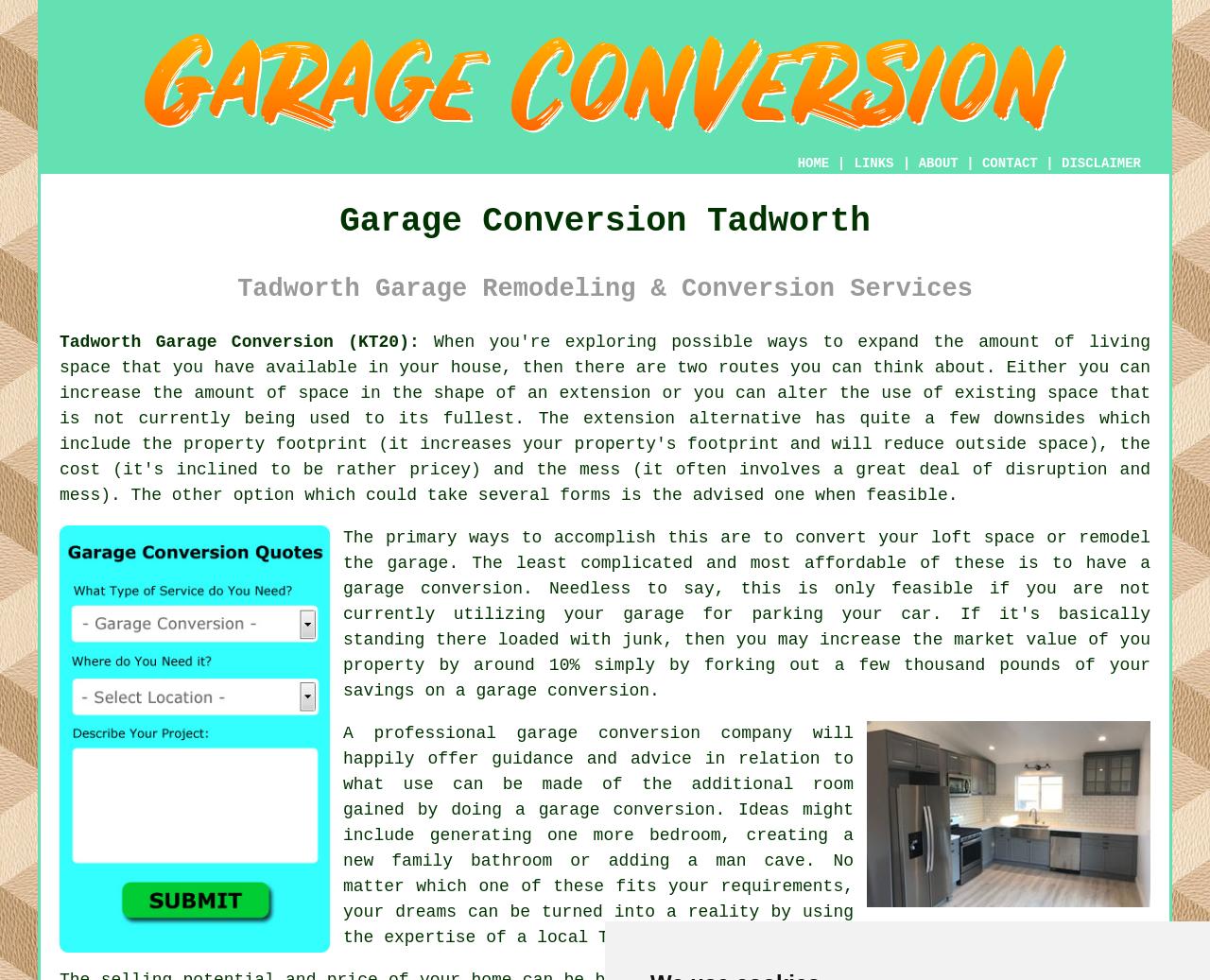What is the purpose of a garage conversion specialist?
Examine the image and give a concise answer in one word or a short phrase.

To turn dreams into reality